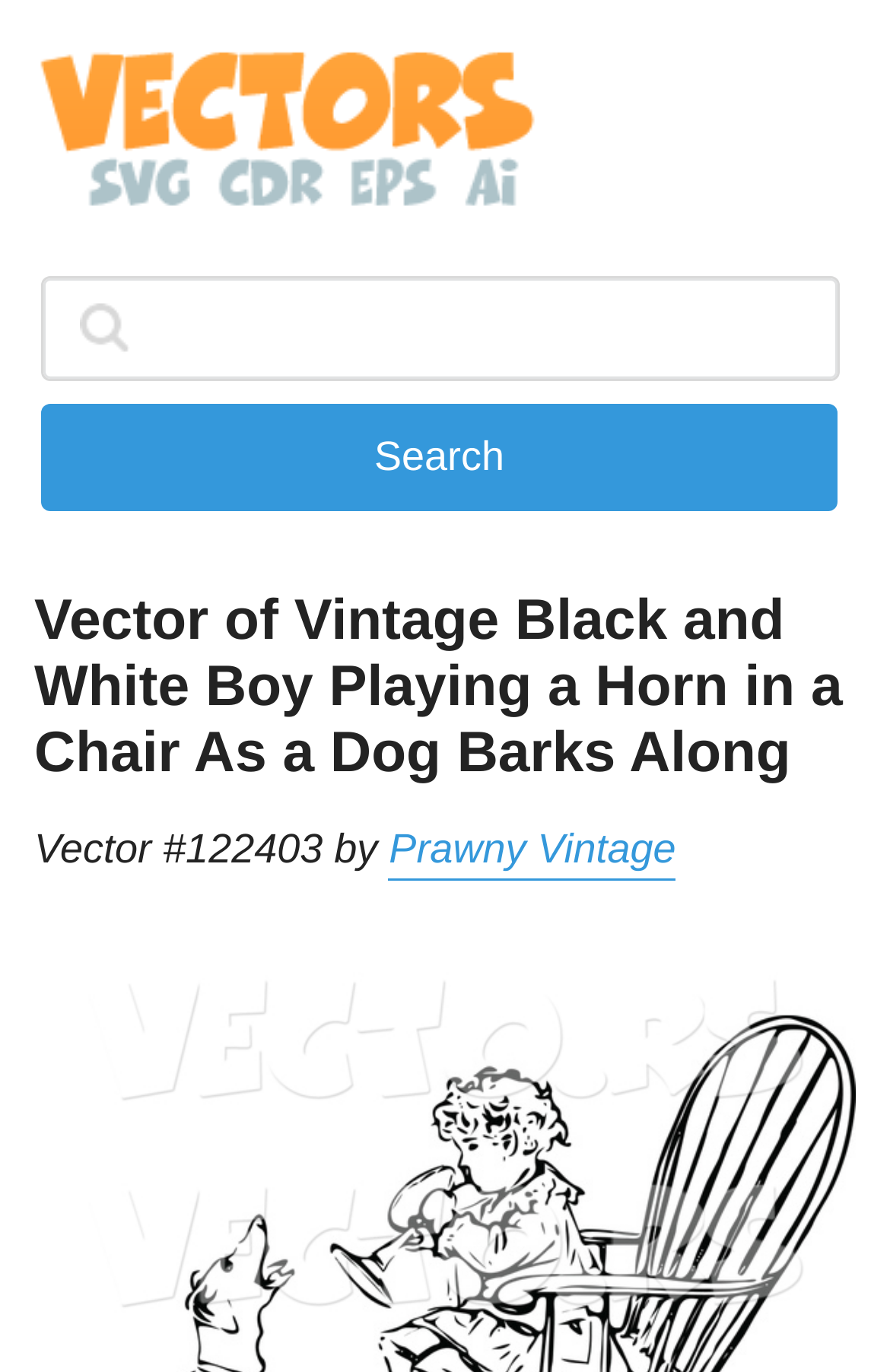Based on the element description, predict the bounding box coordinates (top-left x, top-left y, bottom-right x, bottom-right y) for the UI element in the screenshot: Prawny Vintage

[0.437, 0.601, 0.759, 0.641]